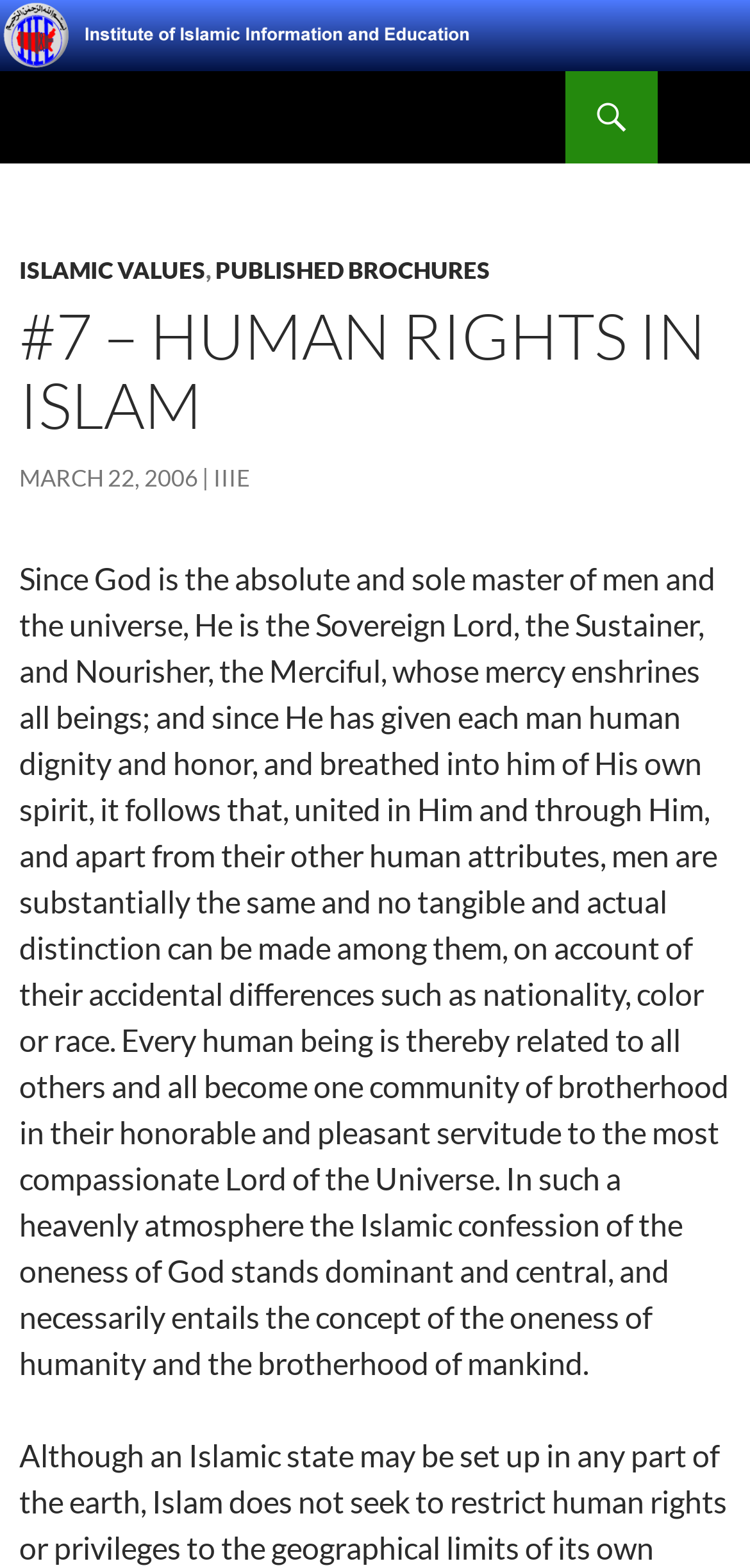Extract the bounding box coordinates of the UI element described: "Islamic Values". Provide the coordinates in the format [left, top, right, bottom] with values ranging from 0 to 1.

[0.026, 0.163, 0.274, 0.182]